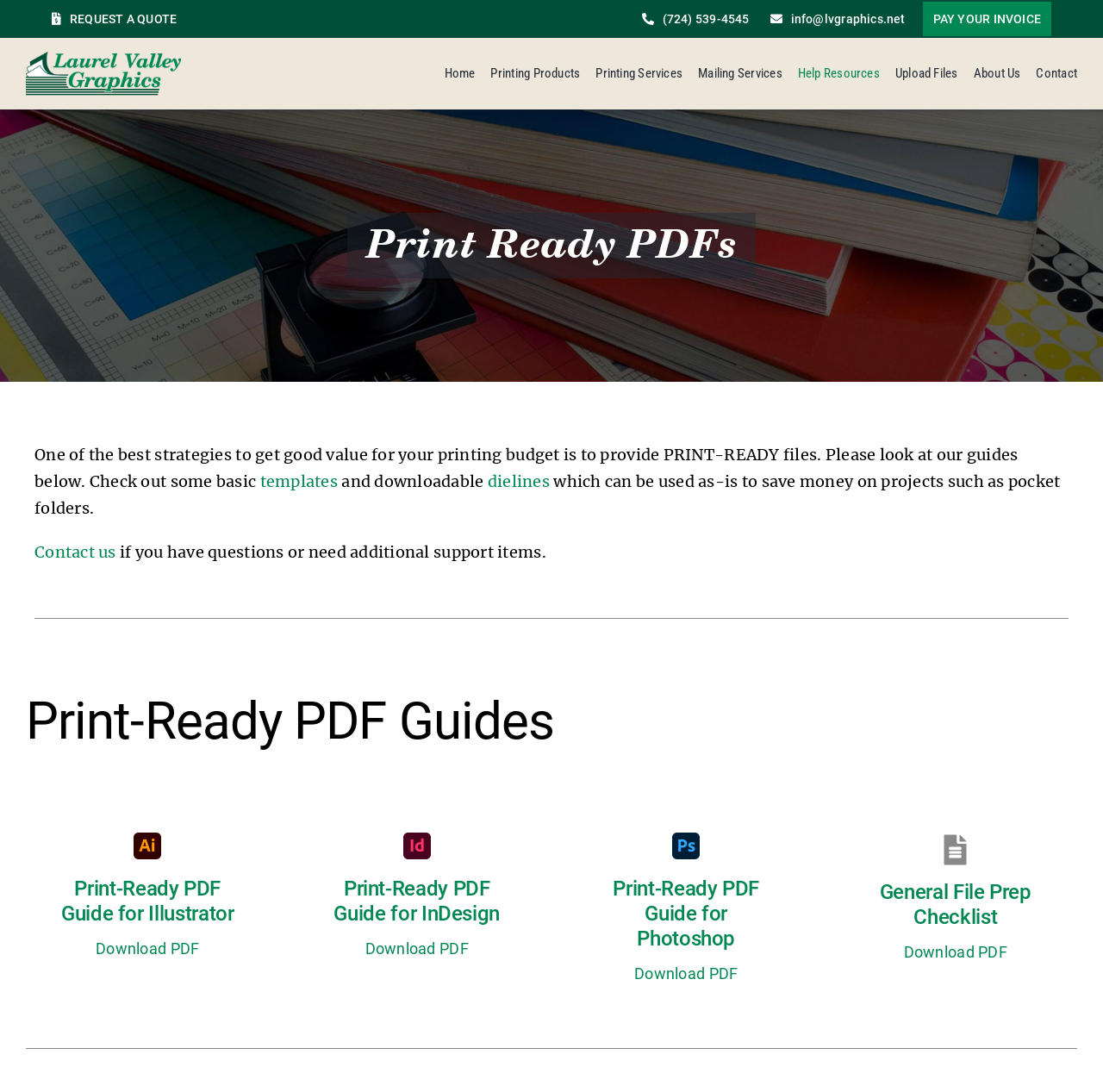Indicate the bounding box coordinates of the element that must be clicked to execute the instruction: "Show near me stores". The coordinates should be given as four float numbers between 0 and 1, i.e., [left, top, right, bottom].

None